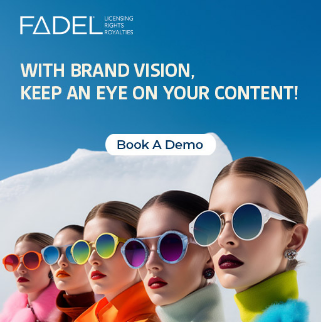What is the color of the sky in the image?
Please answer using one word or phrase, based on the screenshot.

Bright blue